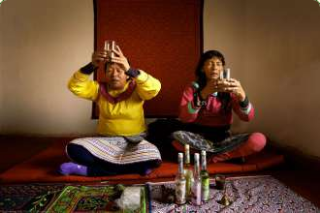How many days is the Ayahuasca retreat that includes a journey to Machu Picchu?
Answer the question with a single word or phrase by looking at the picture.

Seven days